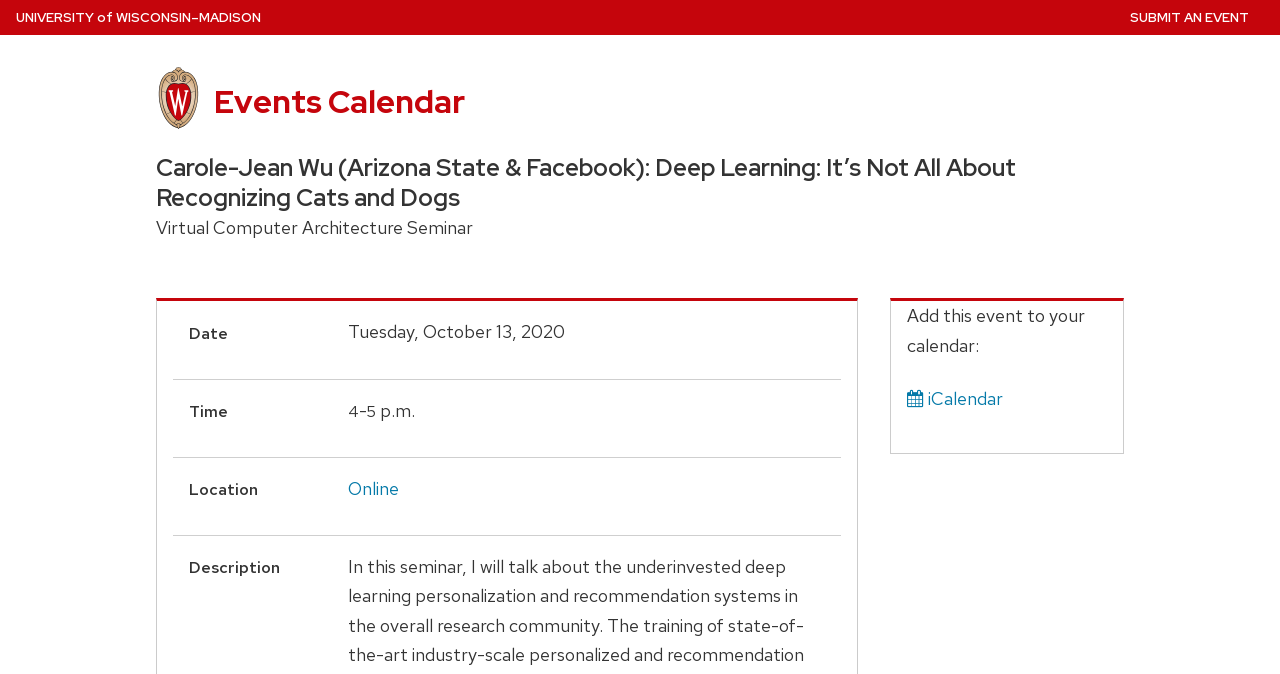What is the date of the event?
Based on the screenshot, answer the question with a single word or phrase.

Tuesday, October 13, 2020